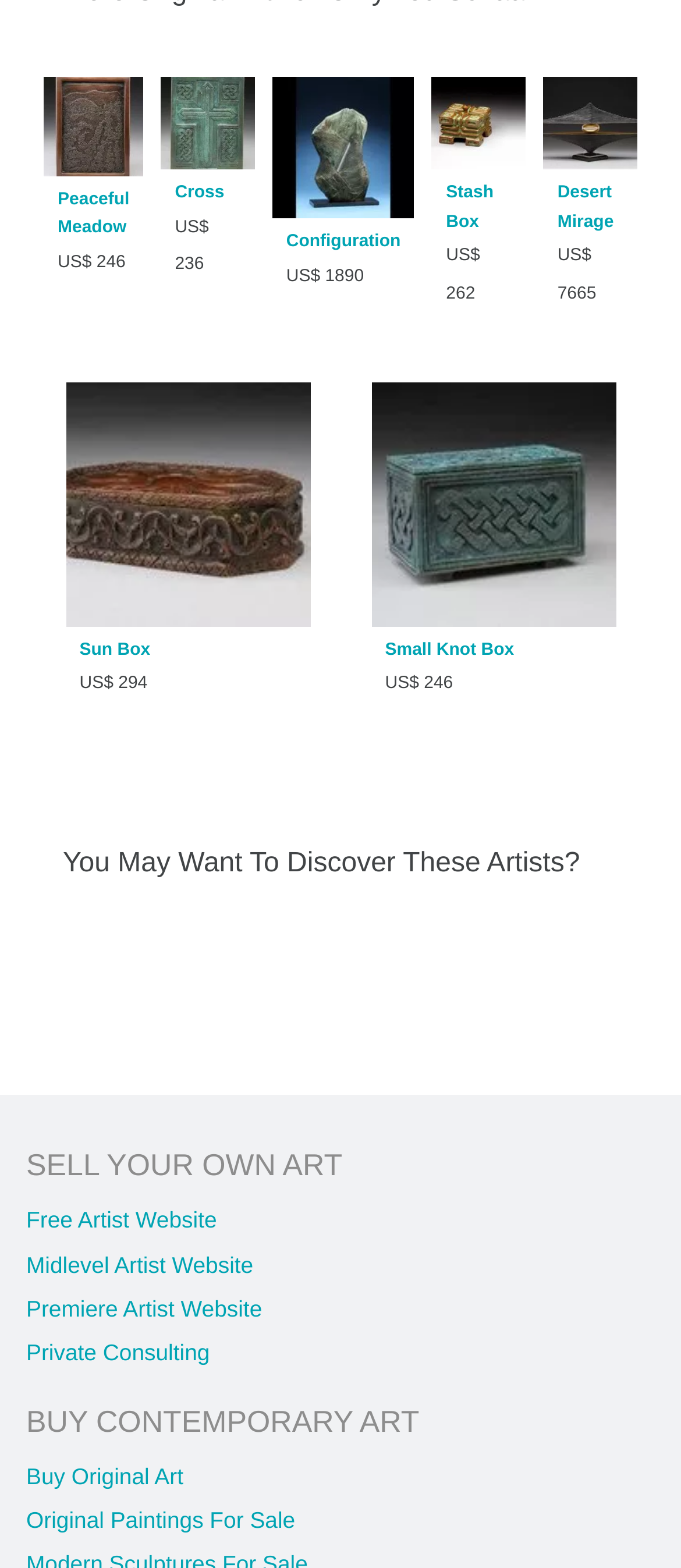Please identify the bounding box coordinates of the element I need to click to follow this instruction: "Explore Configuration artwork".

[0.4, 0.082, 0.609, 0.1]